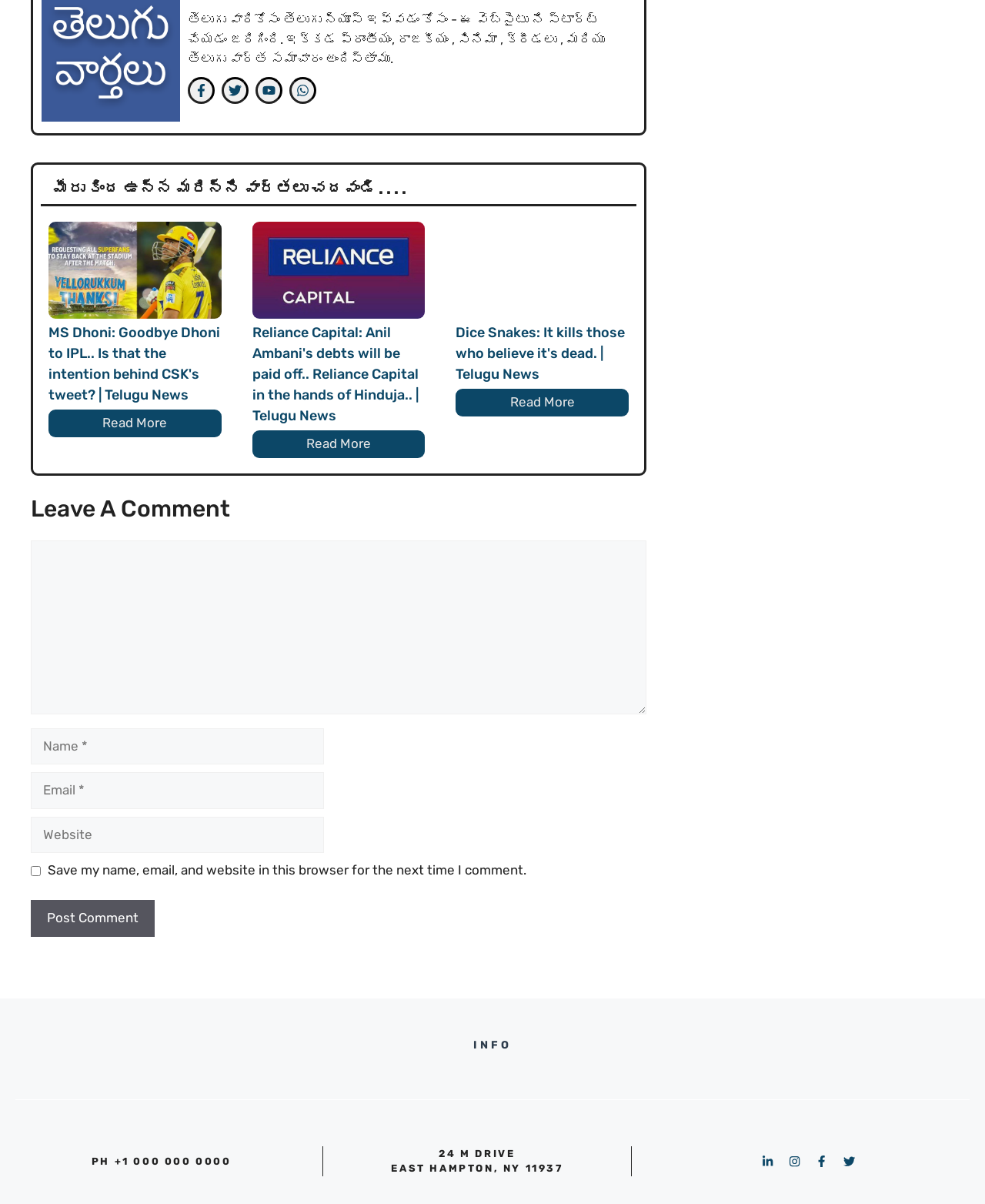What is the contact phone number listed?
Please provide a single word or phrase as your answer based on the image.

+1 000 000 0000